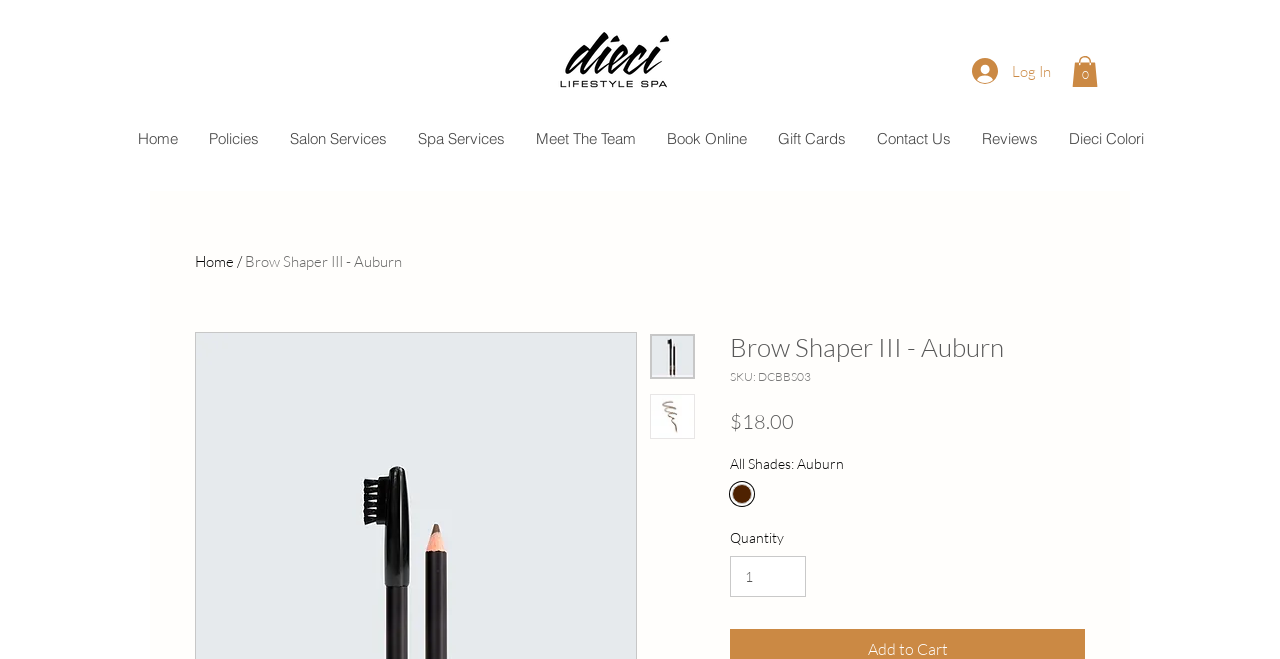Highlight the bounding box coordinates of the region I should click on to meet the following instruction: "View Cart".

[0.838, 0.085, 0.858, 0.132]